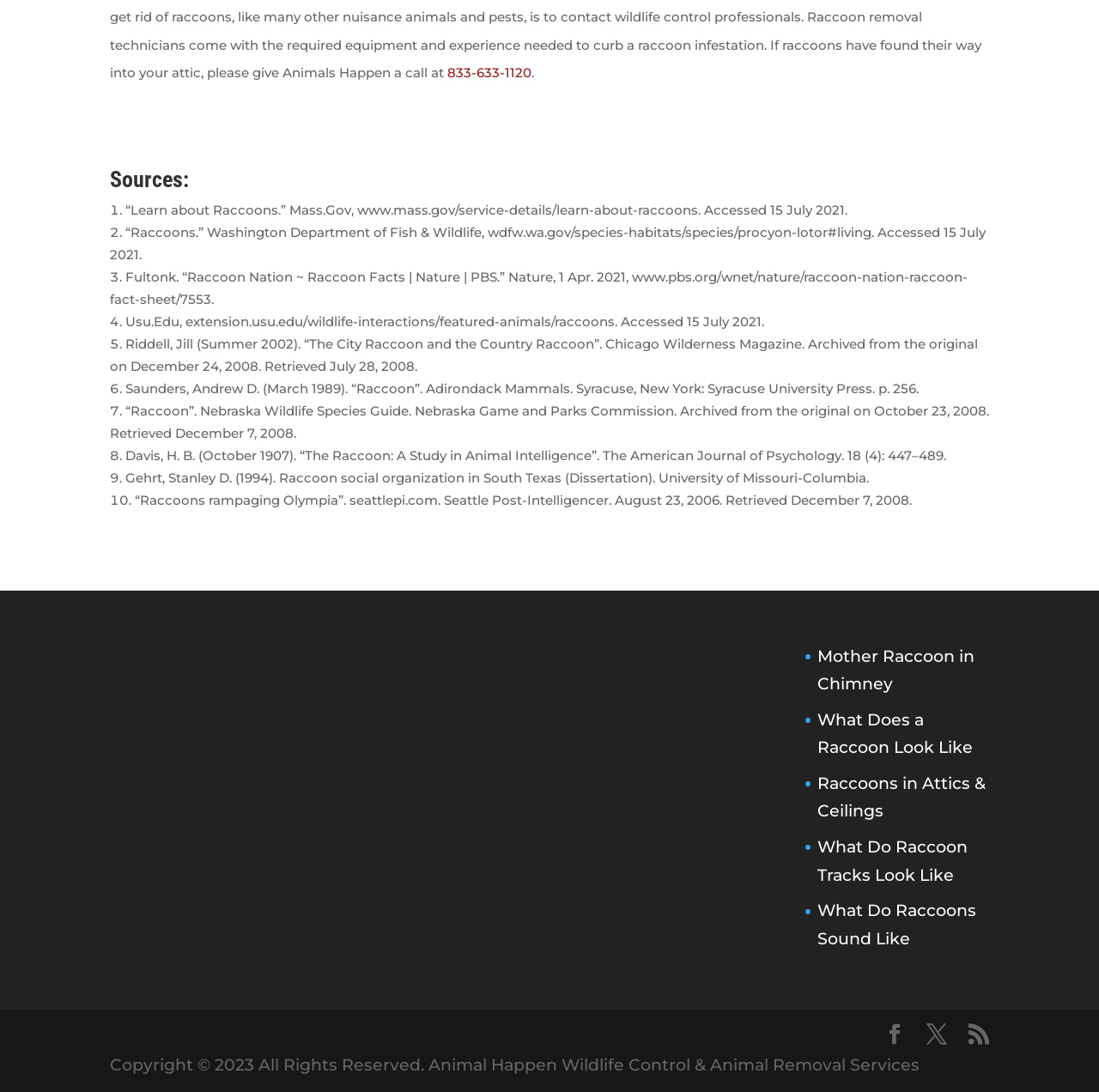What is the copyright information at the bottom of the webpage?
Examine the screenshot and reply with a single word or phrase.

Copyright 2023 Animal Happen